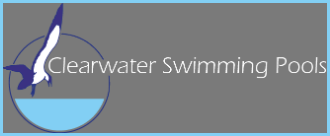Offer a detailed narrative of the image.

The image features the logo of Clearwater Swimming Pools, showcasing a stylized design that incorporates a bird in flight above a circular emblem. Inside the circle, there is a light blue section representing water, set against a muted gray background. The company name, "Clearwater Swimming Pools," is elegantly displayed in a modern font beneath the emblem, contributing to an overall impression of professionalism and elegance. This logo conveys a sense of tranquility and quality associated with bespoke swimming pool services.